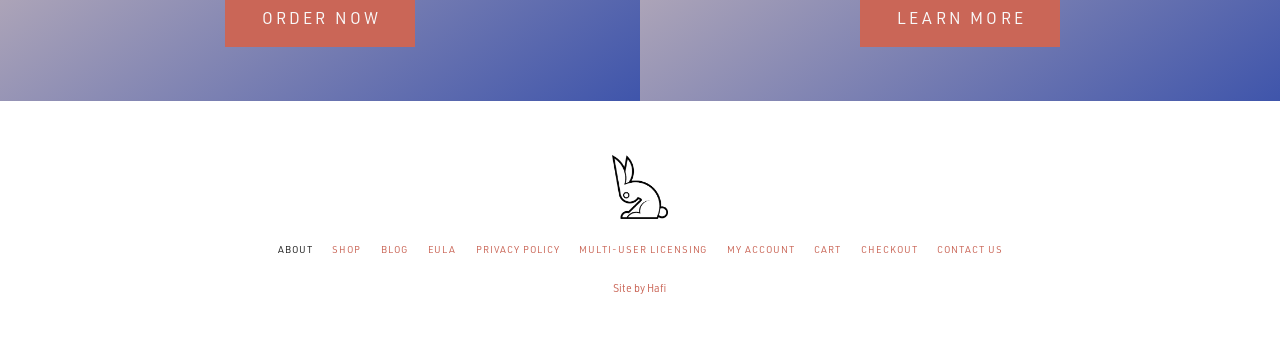Based on the provided description, "Checkout", find the bounding box of the corresponding UI element in the screenshot.

[0.665, 0.67, 0.724, 0.757]